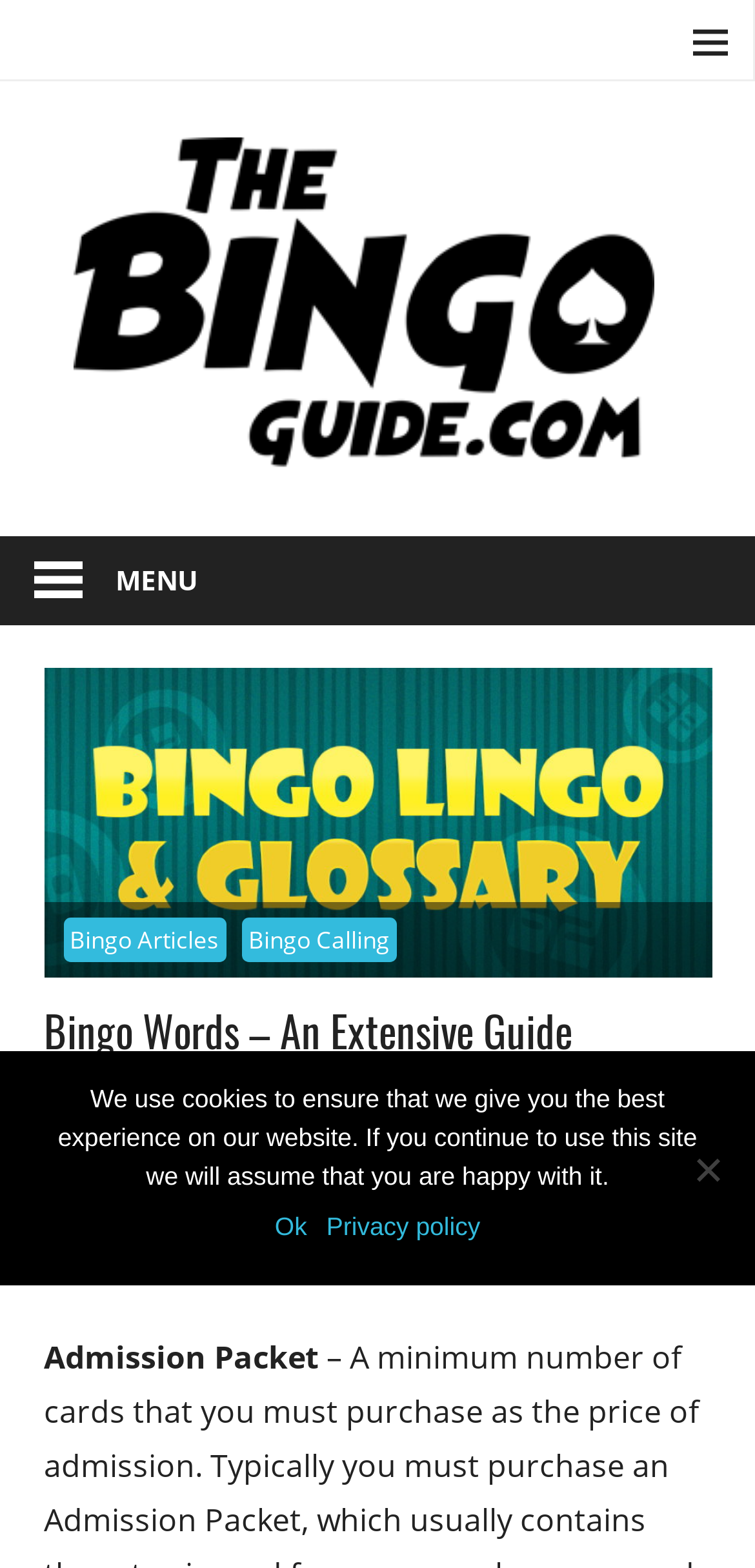Pinpoint the bounding box coordinates for the area that should be clicked to perform the following instruction: "Visit the Bingo Articles page".

[0.083, 0.585, 0.299, 0.614]